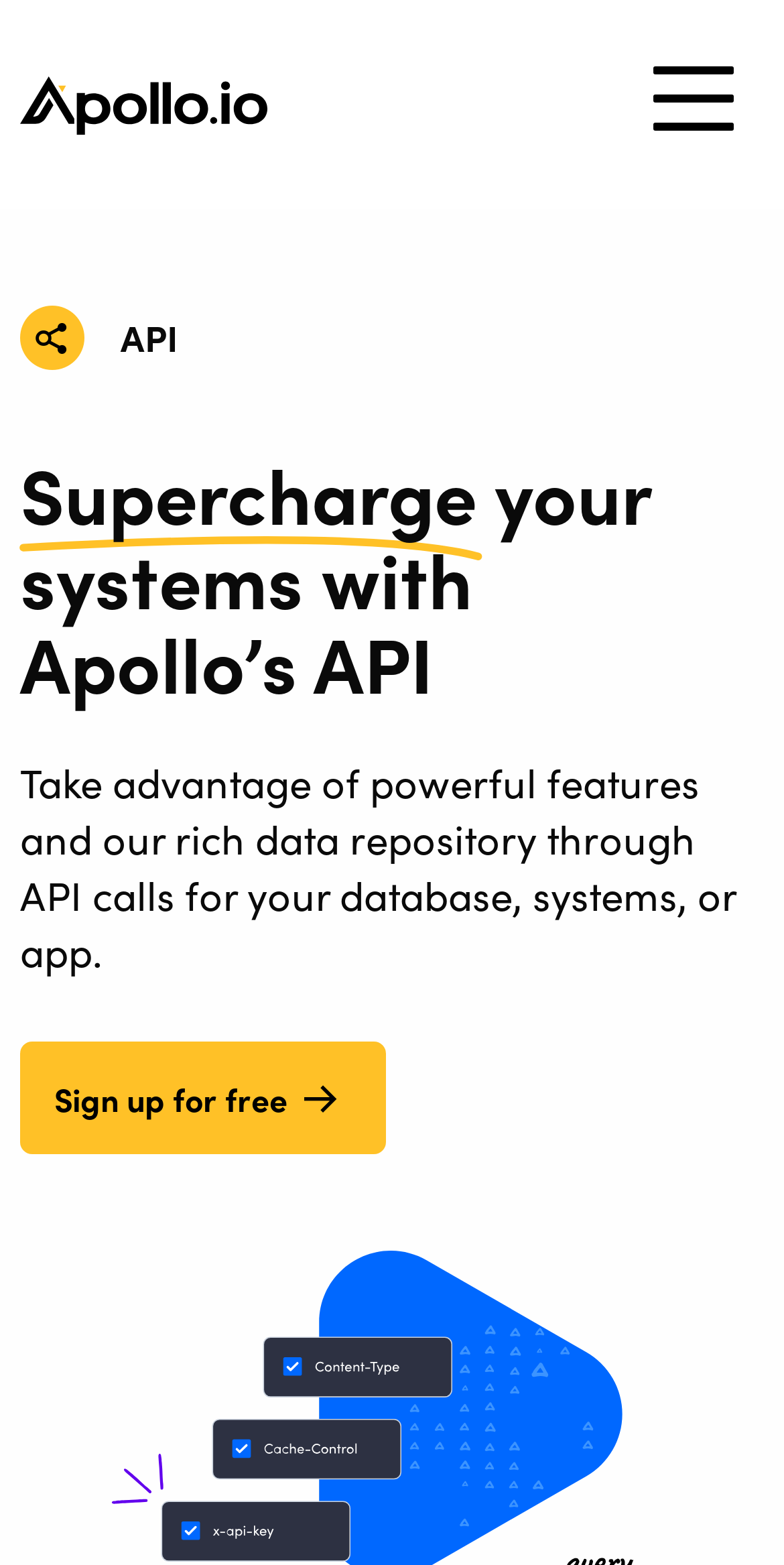What is the purpose of the button at the top right corner?
Please use the image to deliver a detailed and complete answer.

The button at the top right corner is a control element with a bounding box of [0.795, 0.024, 0.974, 0.11]. It is not expanded, and it controls the mobile menu.